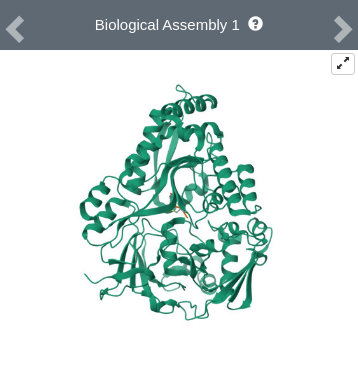Please provide a short answer using a single word or phrase for the question:
What is the focus of the structural model?

understanding functionality and interactions